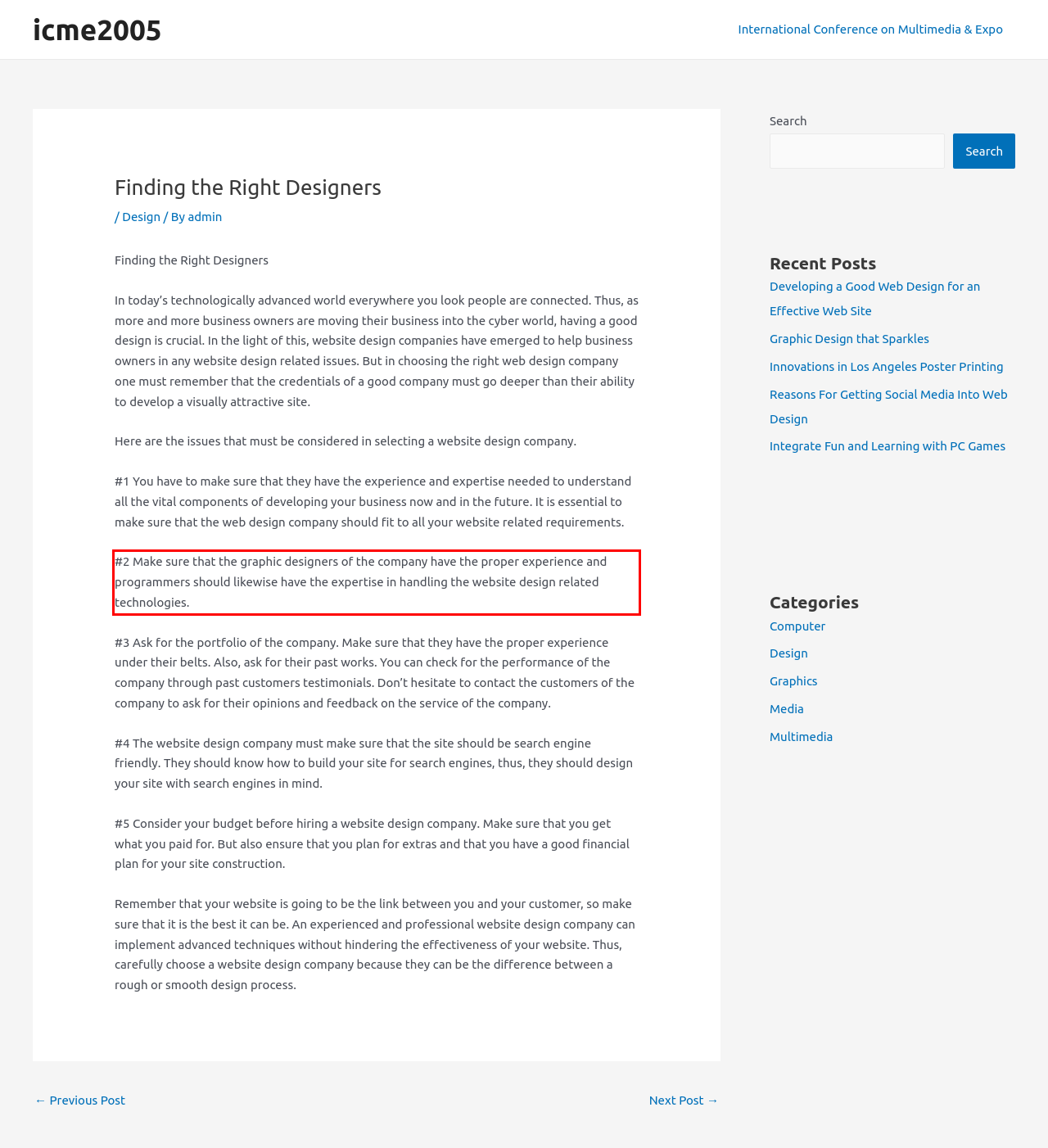Using the provided screenshot of a webpage, recognize and generate the text found within the red rectangle bounding box.

#2 Make sure that the graphic designers of the company have the proper experience and programmers should likewise have the expertise in handling the website design related technologies.